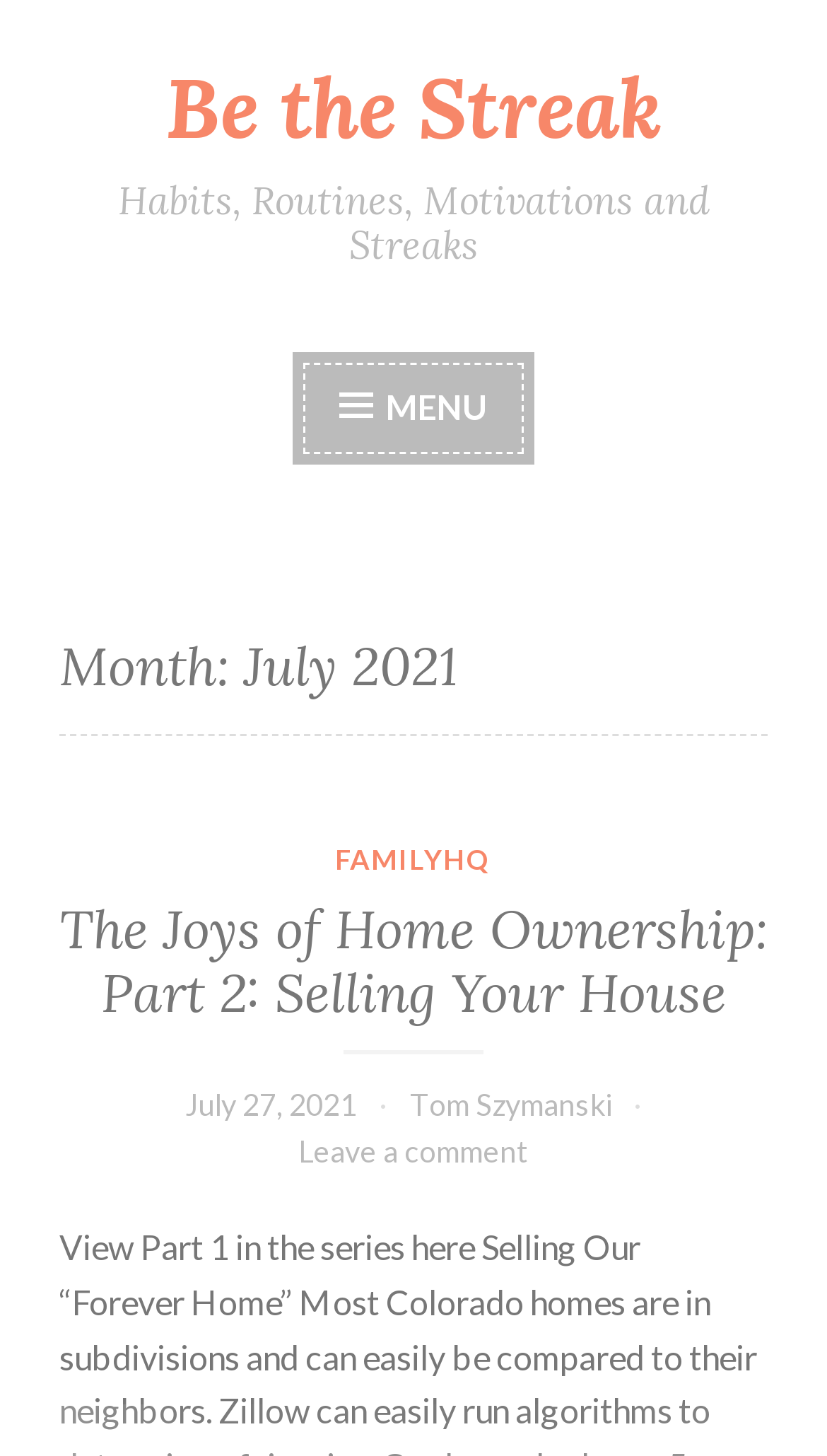What is the date of the article?
Please provide a comprehensive answer based on the information in the image.

I found a link with the text 'July 27, 2021' which is likely to be the date of the article. This link is located in the middle of the webpage, surrounded by other article-related elements.